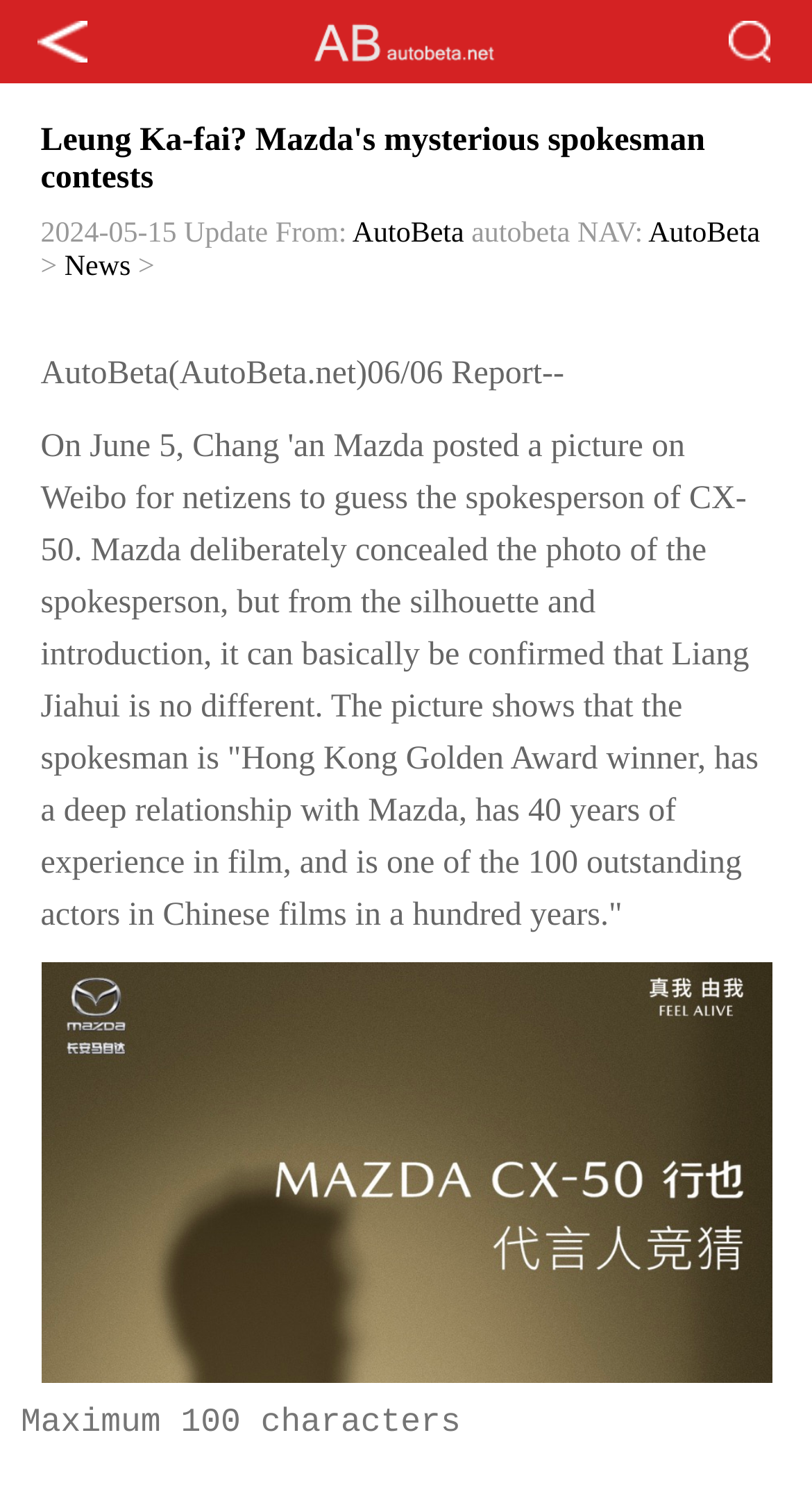Respond concisely with one word or phrase to the following query:
What is the name of the website?

AutoBeta